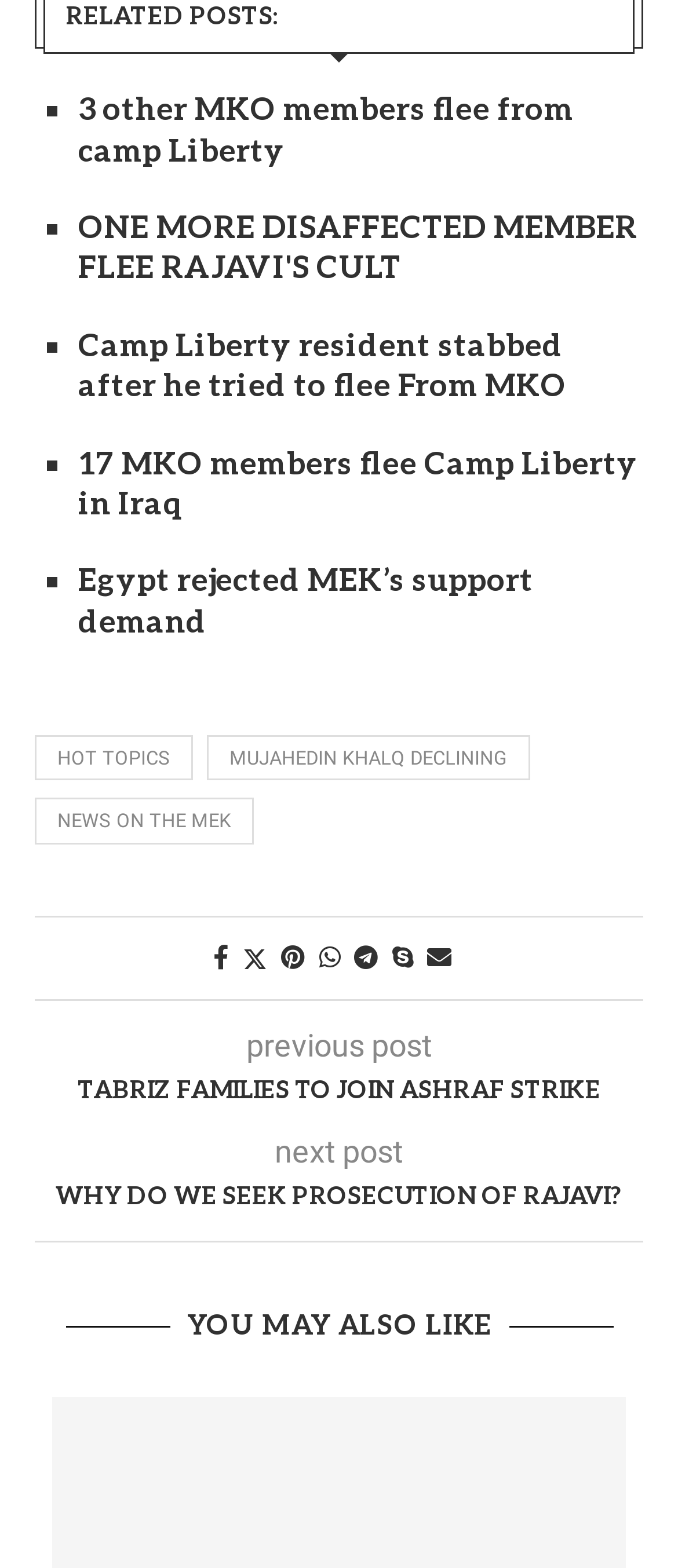Determine the bounding box coordinates of the region I should click to achieve the following instruction: "Click on '3 other MKO members flee from camp Liberty'". Ensure the bounding box coordinates are four float numbers between 0 and 1, i.e., [left, top, right, bottom].

[0.115, 0.059, 0.846, 0.108]